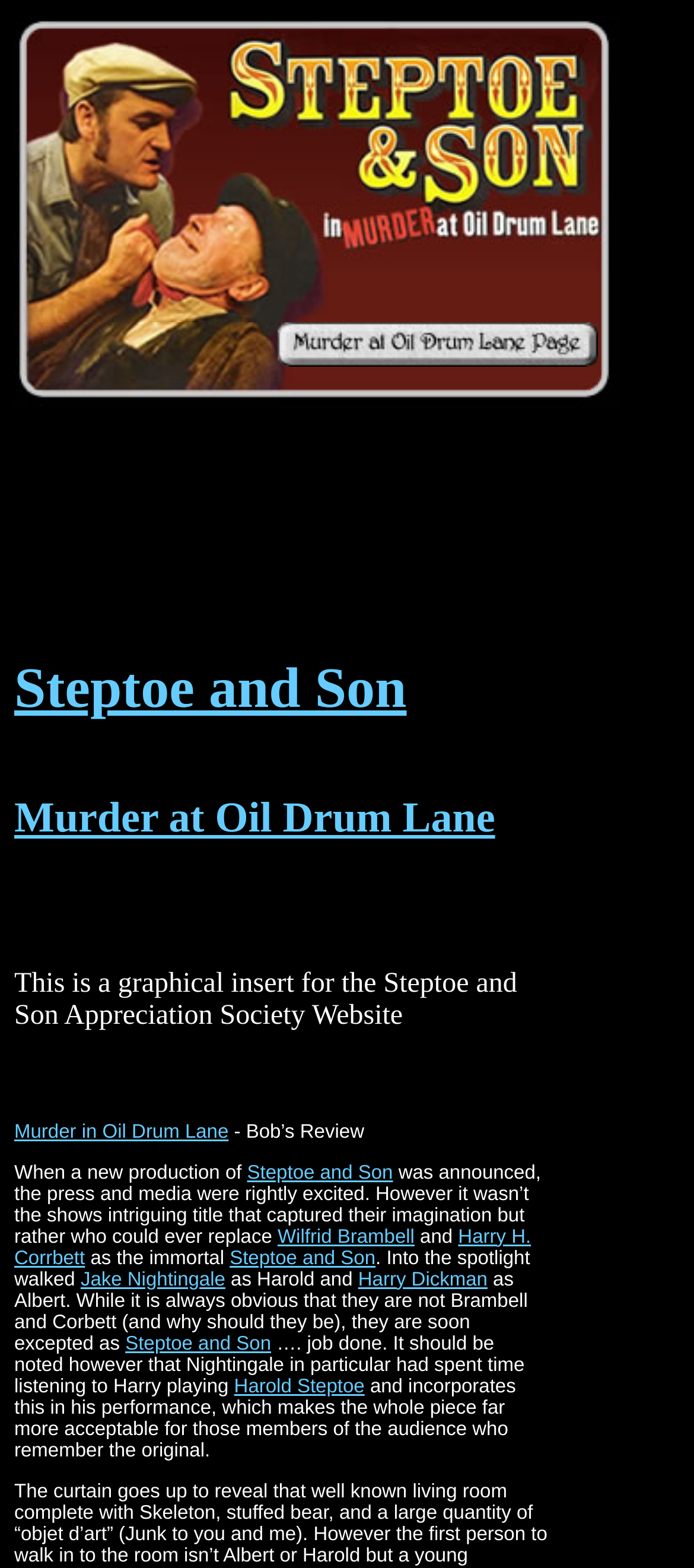Indicate the bounding box coordinates of the clickable region to achieve the following instruction: "Call the phone number."

None